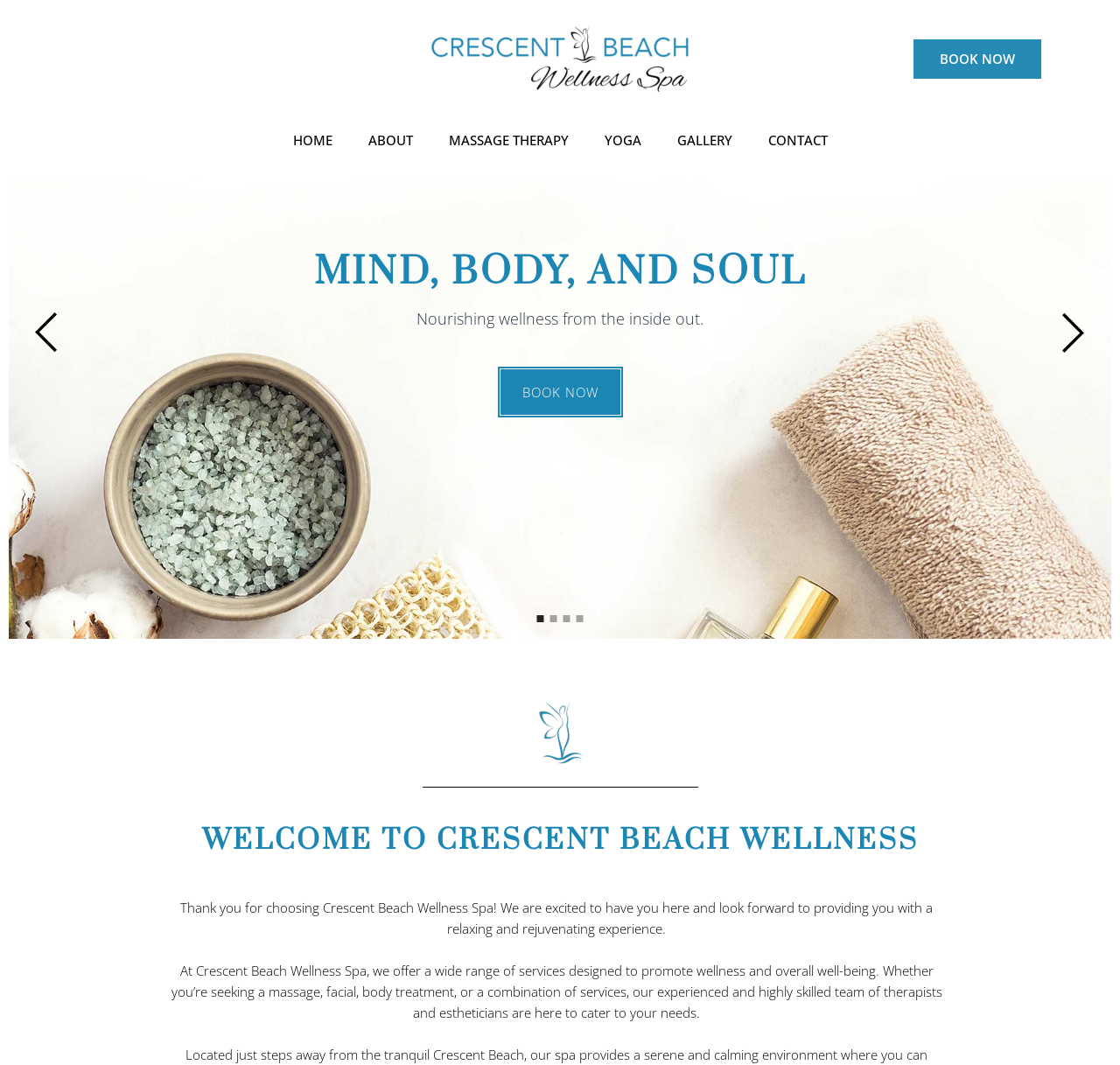Using the provided element description: "Book now", determine the bounding box coordinates of the corresponding UI element in the screenshot.

[0.443, 0.343, 0.557, 0.393]